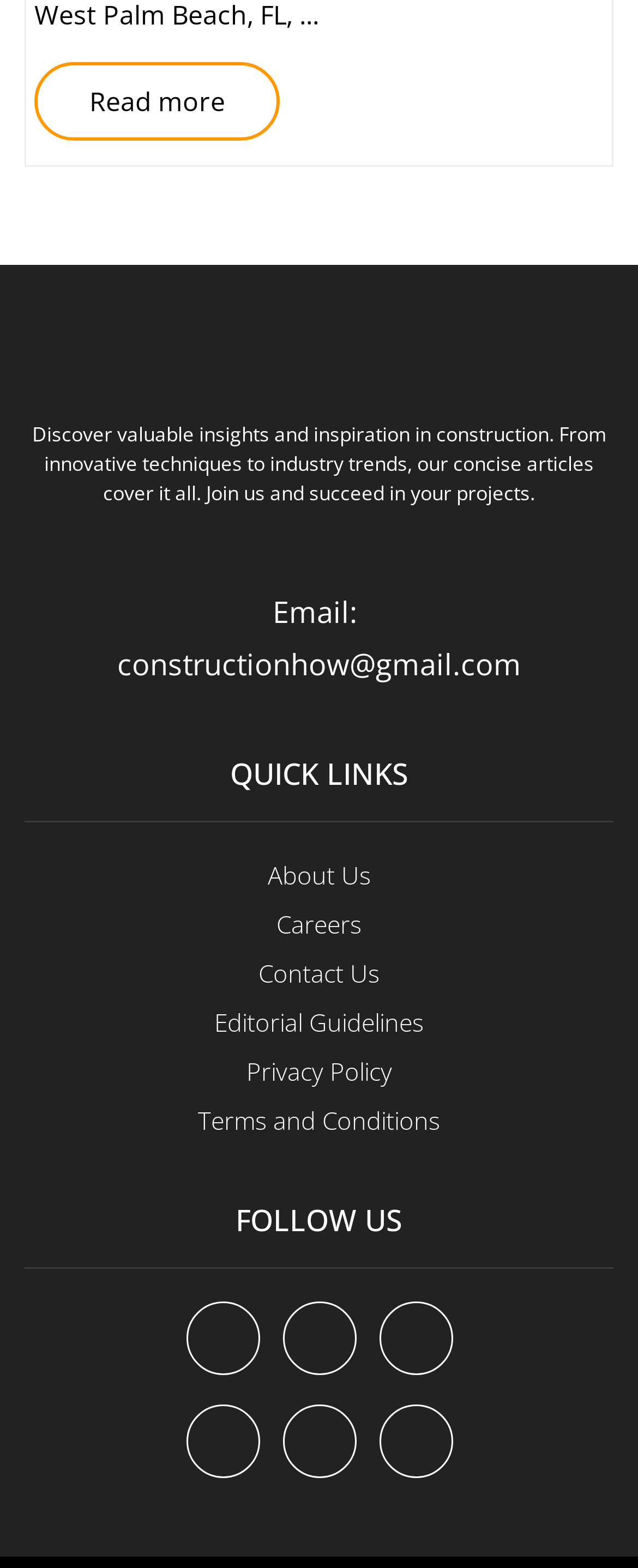Give a short answer to this question using one word or a phrase:
What social media platforms is the website on?

Facebook, Twitter, etc.